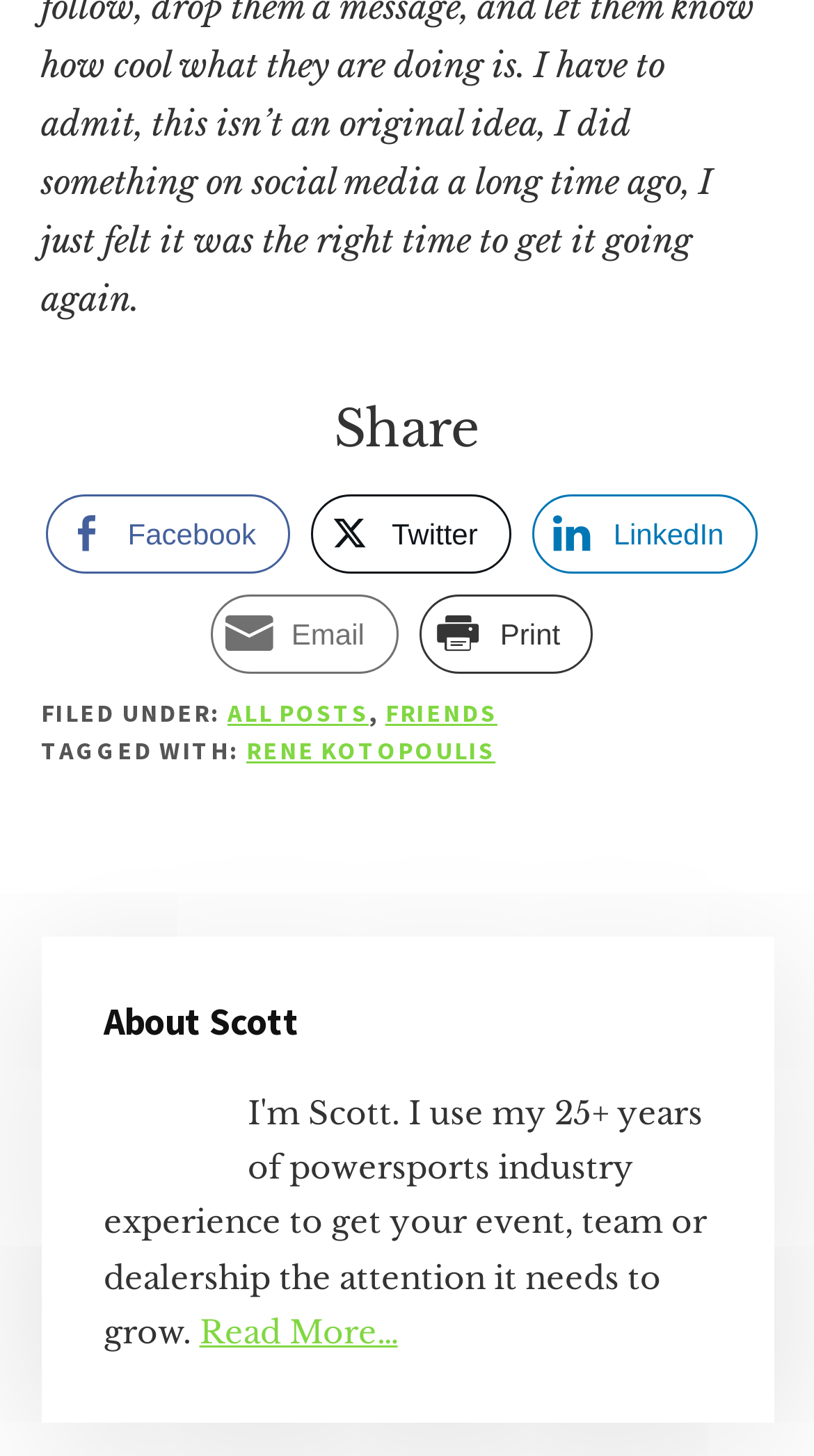Please specify the bounding box coordinates of the region to click in order to perform the following instruction: "View all posts".

[0.279, 0.478, 0.453, 0.5]